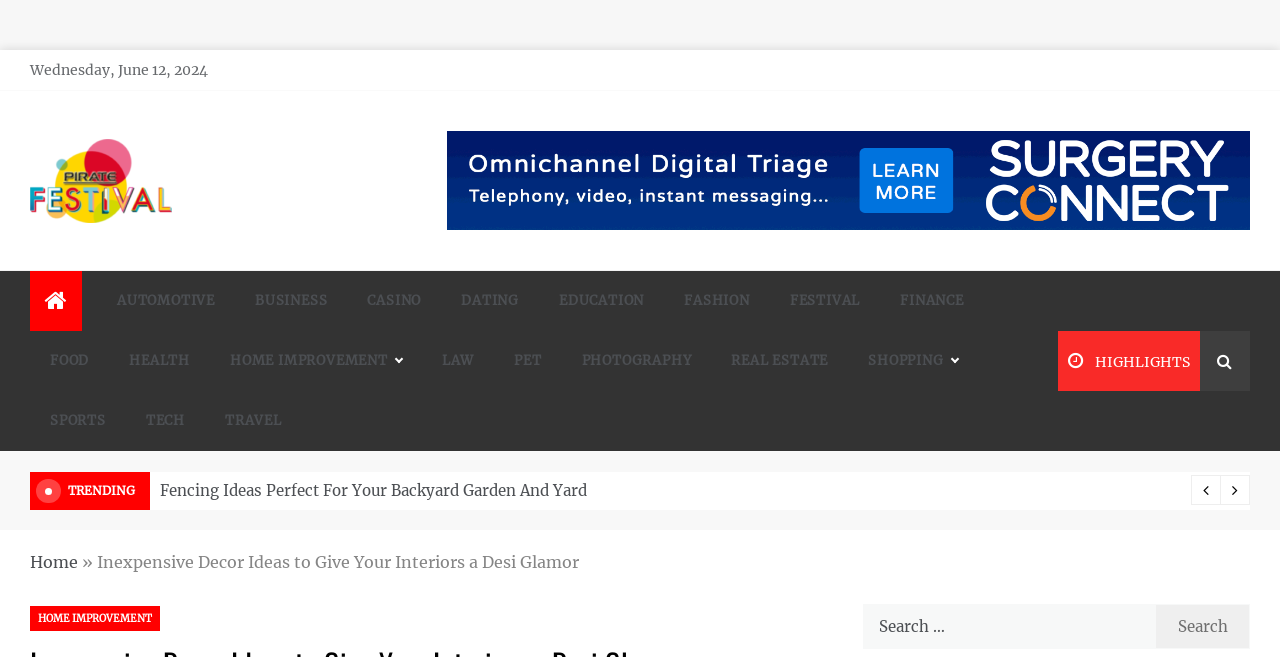Identify the bounding box coordinates for the element you need to click to achieve the following task: "Click on the 'HOME IMPROVEMENT' link". The coordinates must be four float values ranging from 0 to 1, formatted as [left, top, right, bottom].

[0.023, 0.923, 0.125, 0.961]